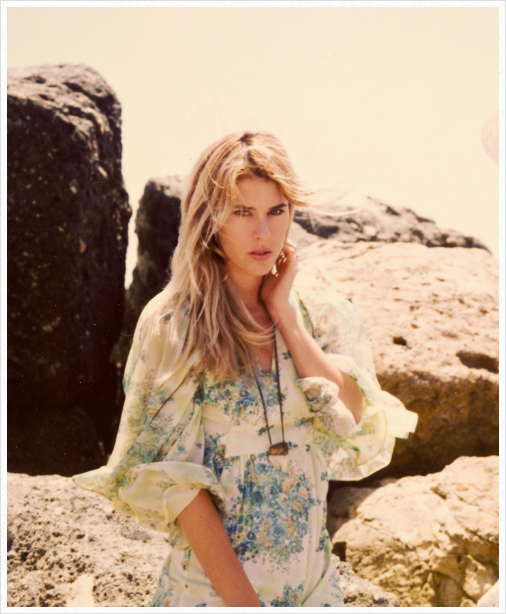What is the woman's hair like?
Answer the question with detailed information derived from the image.

The woman's long, wavy hair cascades around her shoulders, adding to the overall dreamy and nostalgic vibe of the portrait.